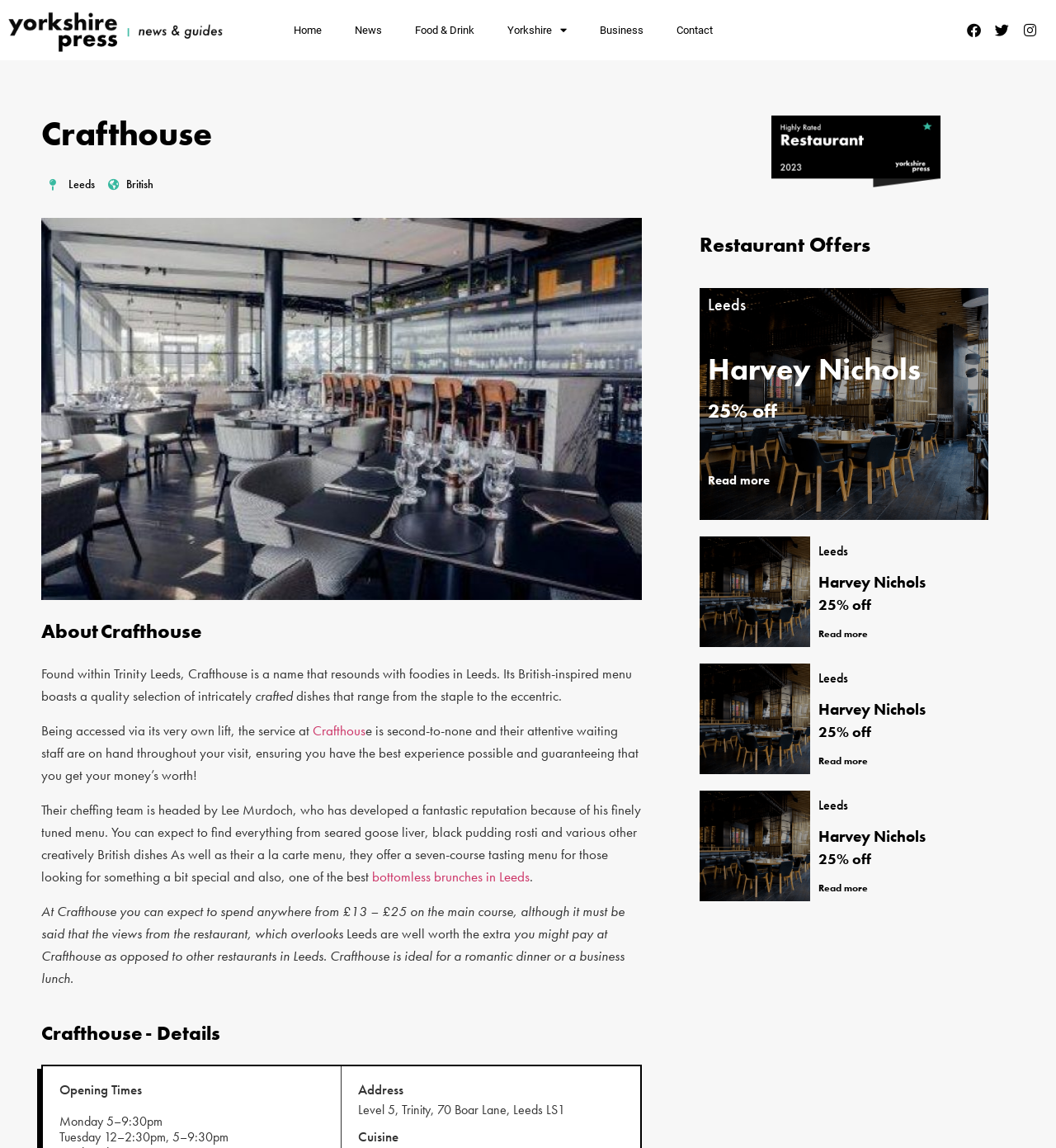Provide a thorough description of the webpage you see.

This webpage is about Crafthouse, a British-inspired restaurant located in Trinity Leeds. At the top of the page, there is a navigation menu with links to "Home", "News", "Food & Drink", "Yorkshire", "Business", and "Contact". On the right side of the navigation menu, there are social media links to Facebook, Twitter, and Instagram.

Below the navigation menu, there is a large heading that reads "Crafthouse" and a subheading that says "Leeds" and "British". Next to the heading, there is an image of the restaurant's interior.

The main content of the page is divided into several sections. The first section describes the restaurant, stating that it is a popular spot for foodies in Leeds and that its menu features intricately crafted dishes. The section also mentions the restaurant's service, which is described as second-to-none, and its chef, Lee Murdoch, who has developed a fantastic reputation.

The next section provides more information about the menu, including the price range, which is around £13-£25 for a main course. The section also mentions that the restaurant offers a seven-course tasting menu and bottomless brunches.

Further down the page, there are sections that provide details about the restaurant's opening times, address, and cuisine. The address is listed as Level 5, Trinity, 70 Boar Lane, Leeds LS1.

On the right side of the page, there are several headings that read "Restaurant Offers" and list various promotions, including 25% off at Harvey Nichols.